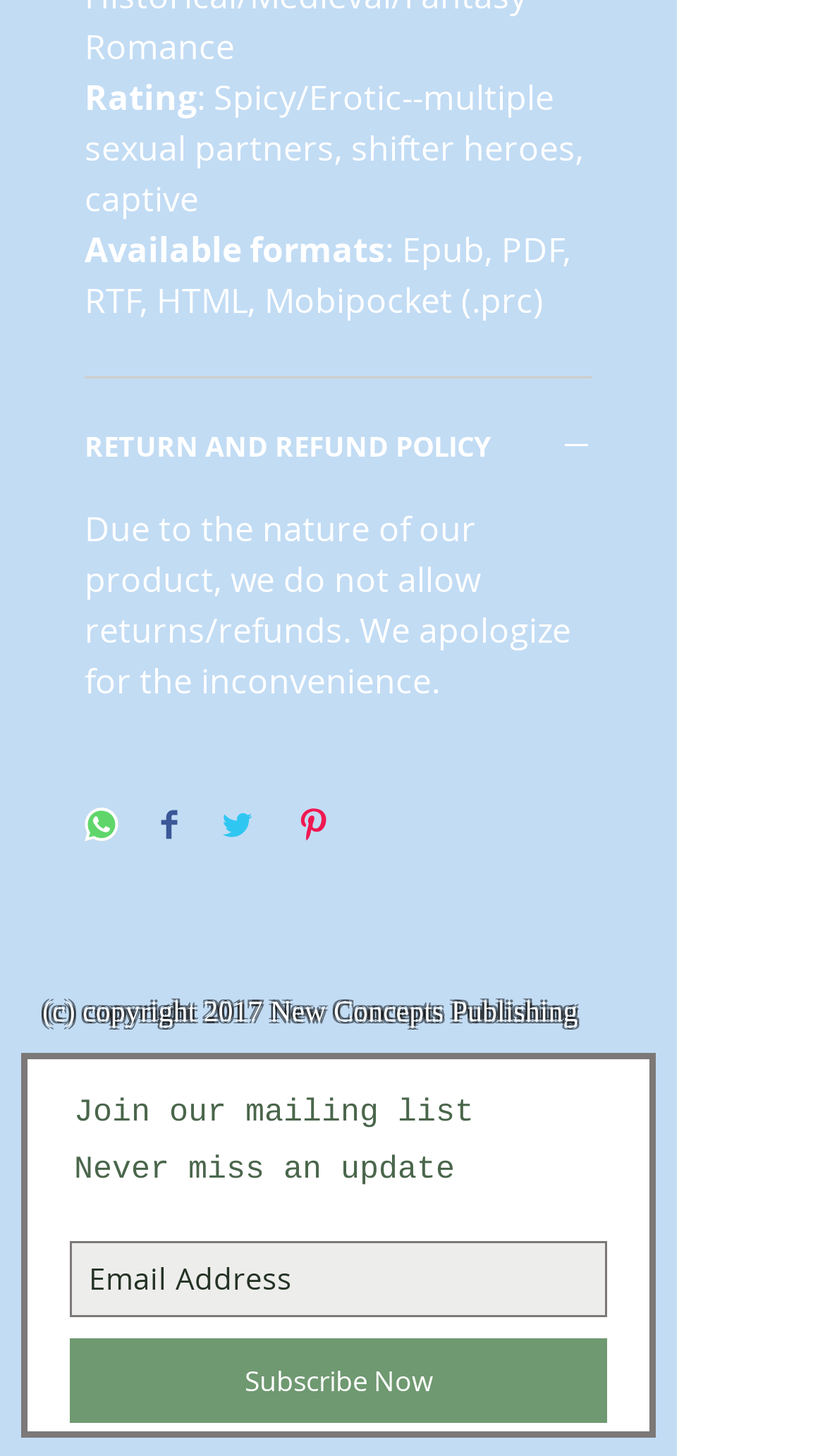Based on the image, please respond to the question with as much detail as possible:
What is the refund policy?

The refund policy is mentioned as 'Due to the nature of our product, we do not allow returns/refunds. We apologize for the inconvenience.' which indicates that no returns or refunds are allowed.